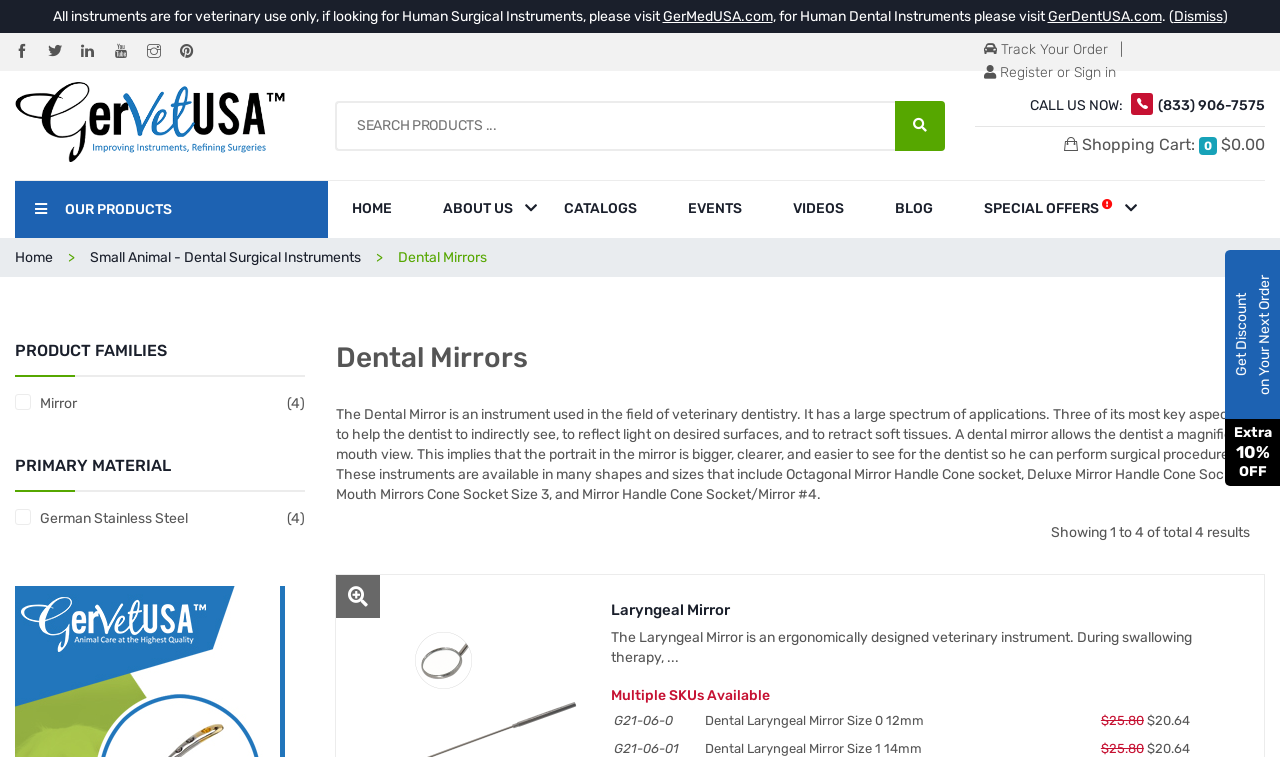How many results are shown on this page?
Refer to the image and provide a concise answer in one word or phrase.

4